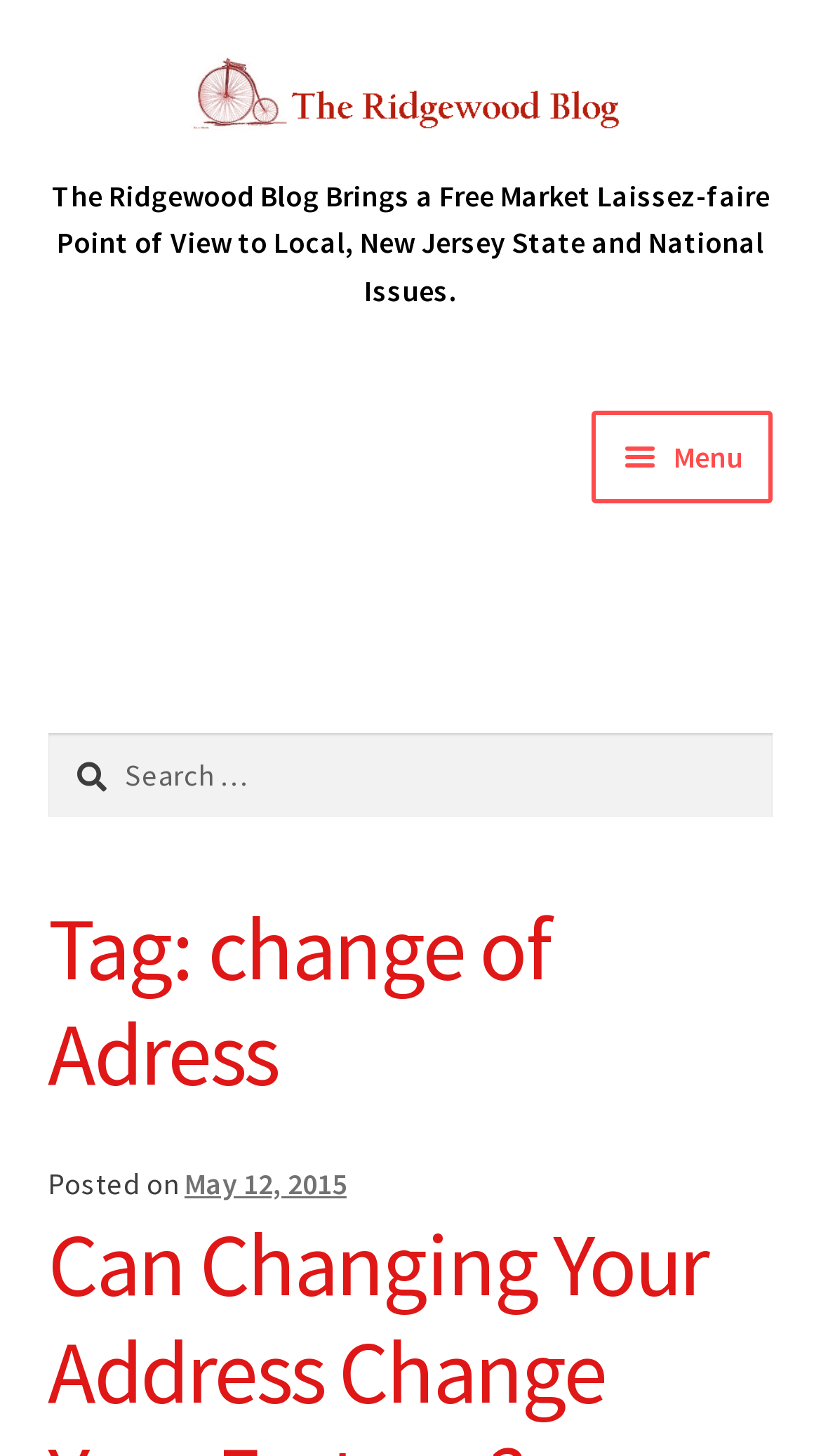Offer a detailed explanation of the webpage layout and contents.

The webpage is about "change of Address" and appears to be a blog post from "The Ridgewood Blog". At the top left, there is a logo of "The Ridgewood Blog" with a link to the blog's homepage. Next to the logo, there is a brief description of the blog, stating that it brings a free market laissez-faire point of view to local, New Jersey state, and national issues.

Below the logo and description, there is a primary navigation menu with six links: "HOME", "ABOUT", "RED EMAIL", "STAY UPDATED!", "LOCAL TOWNS", and "ADVERTISING". The menu is located at the top right of the page.

On the left side of the page, there is a search box with a label "Search for:" and a "Search" button. Above the search box, there are two links to skip to navigation and content.

The main content of the page is a blog post with the title "Tag: change of Address". The post has a publication date of May 12, 2015, which is displayed below the title. There is no other text or content in the blog post, suggesting that it may be a brief or empty post.